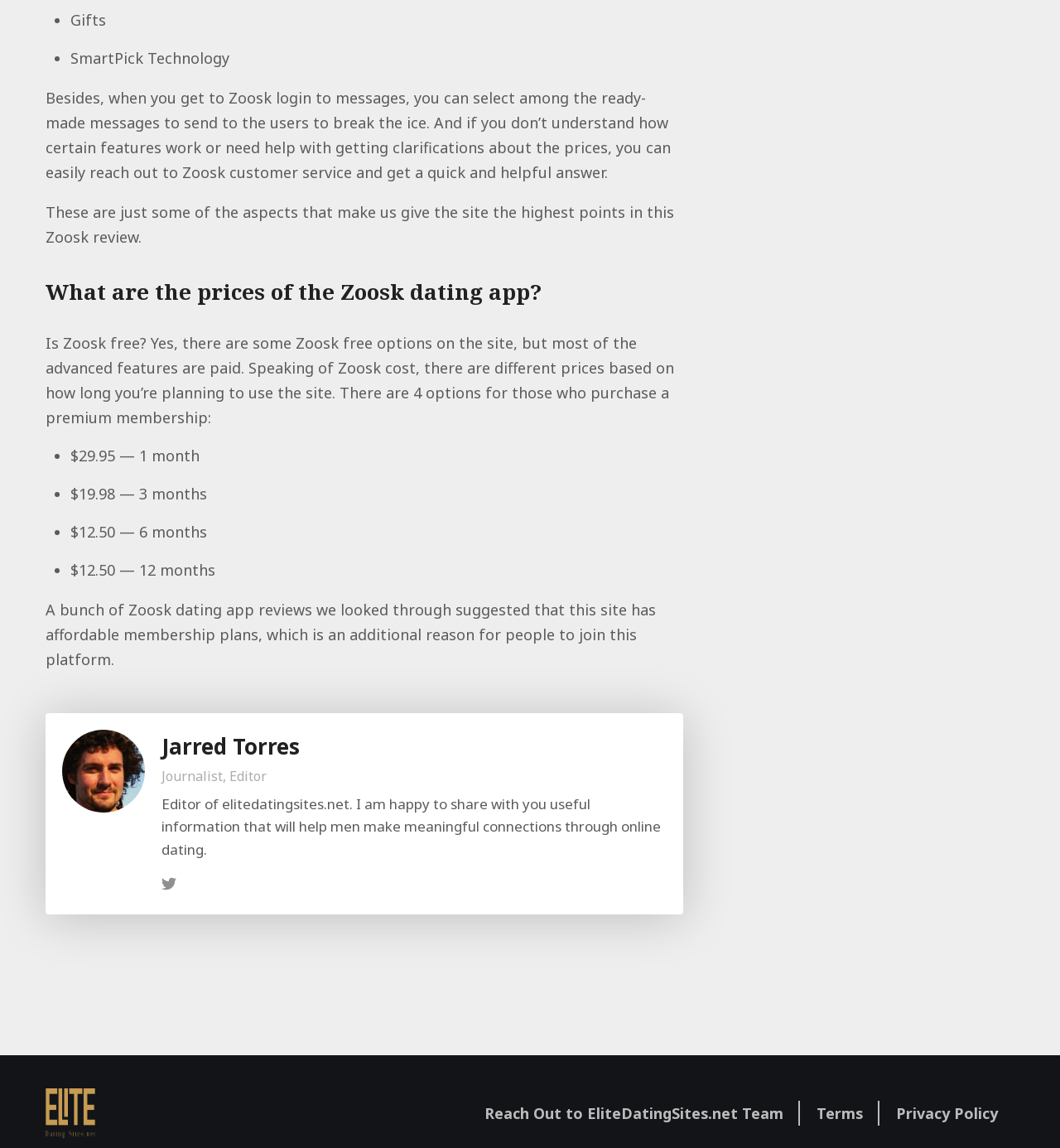How many premium membership options are available on Zoosk?
Refer to the image and give a detailed response to the question.

The webpage lists four different premium membership options on Zoosk, each with a different duration and price.